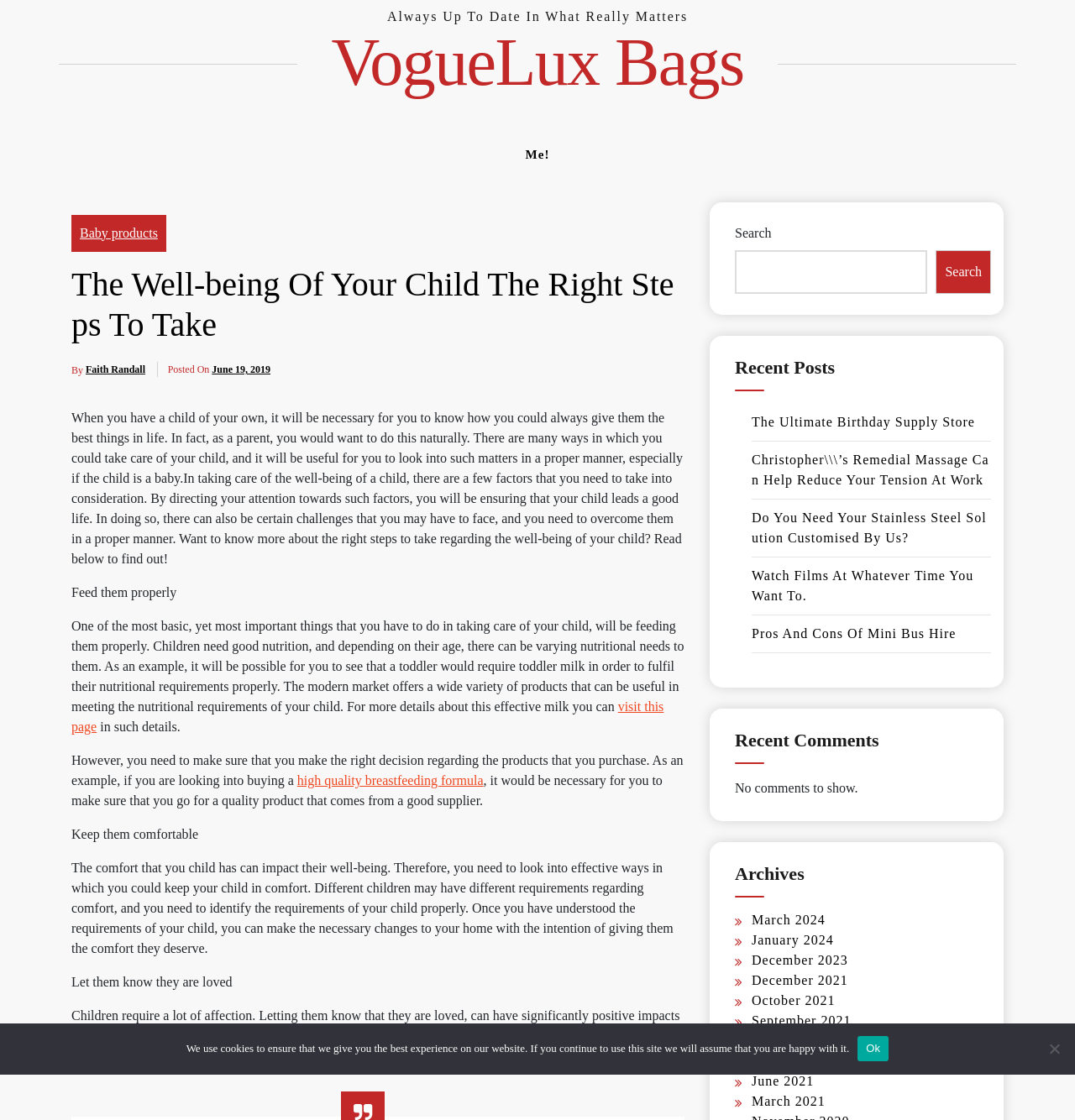Show me the bounding box coordinates of the clickable region to achieve the task as per the instruction: "Go to the 'About' page".

None